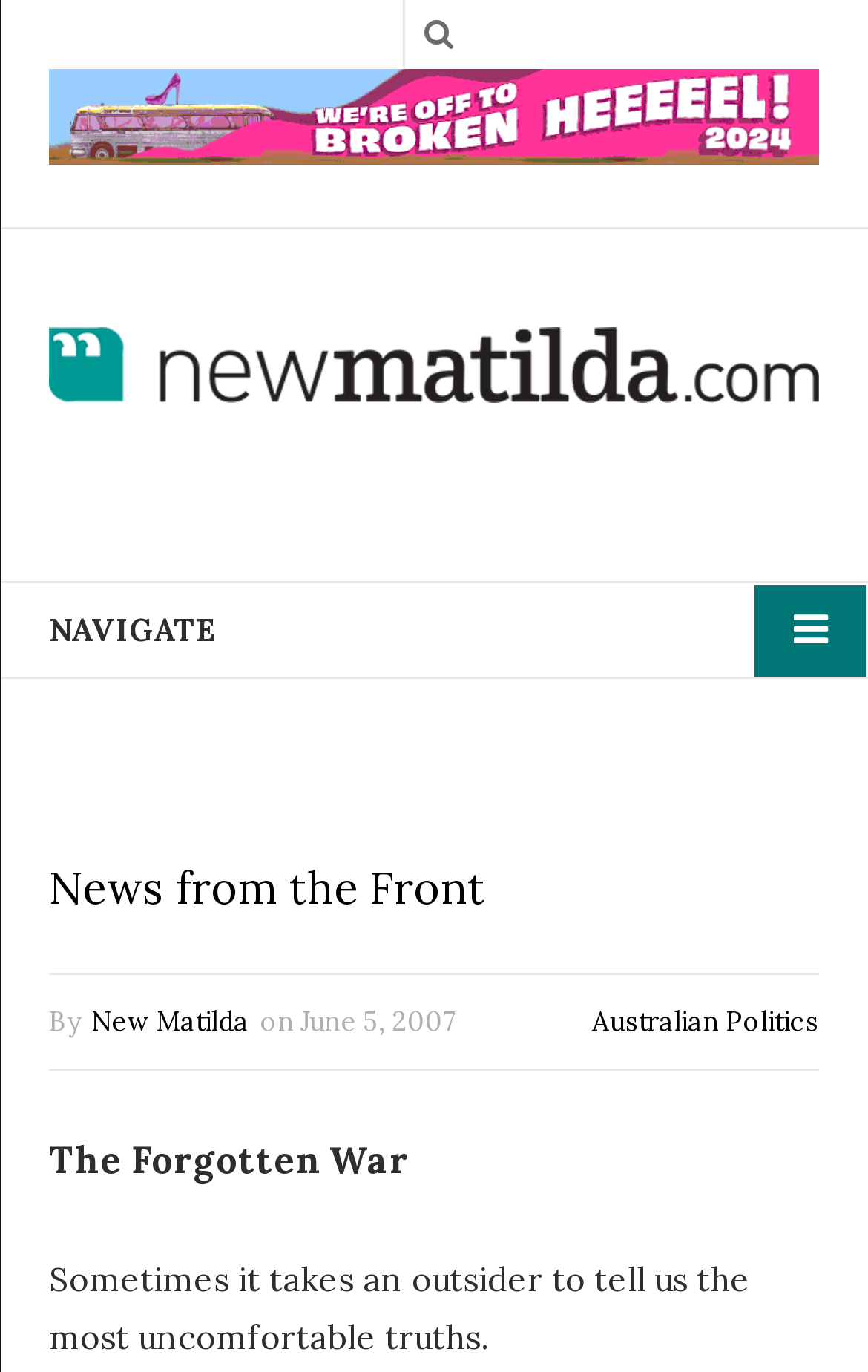What is the title of the article?
Answer briefly with a single word or phrase based on the image.

The Forgotten War